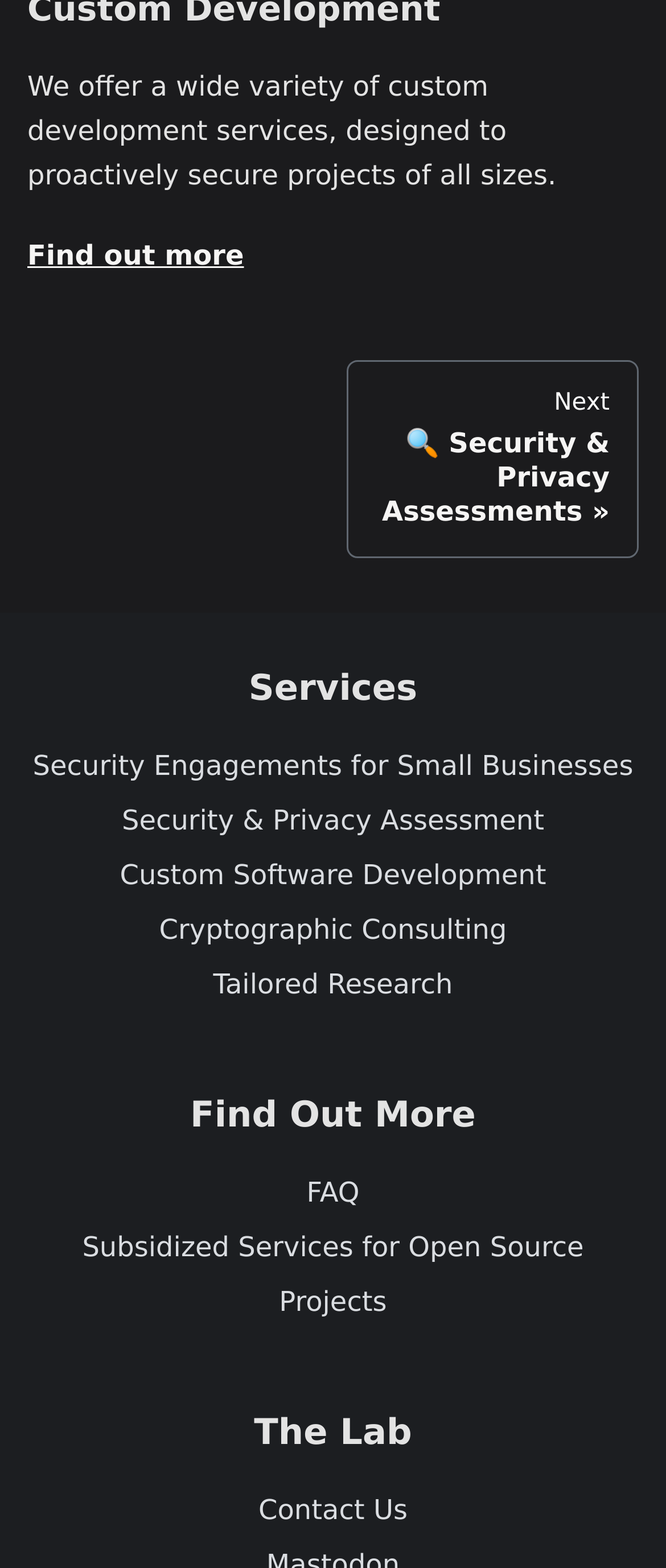Locate the bounding box coordinates of the element you need to click to accomplish the task described by this instruction: "Learn about security engagements for small businesses".

[0.041, 0.471, 0.959, 0.506]